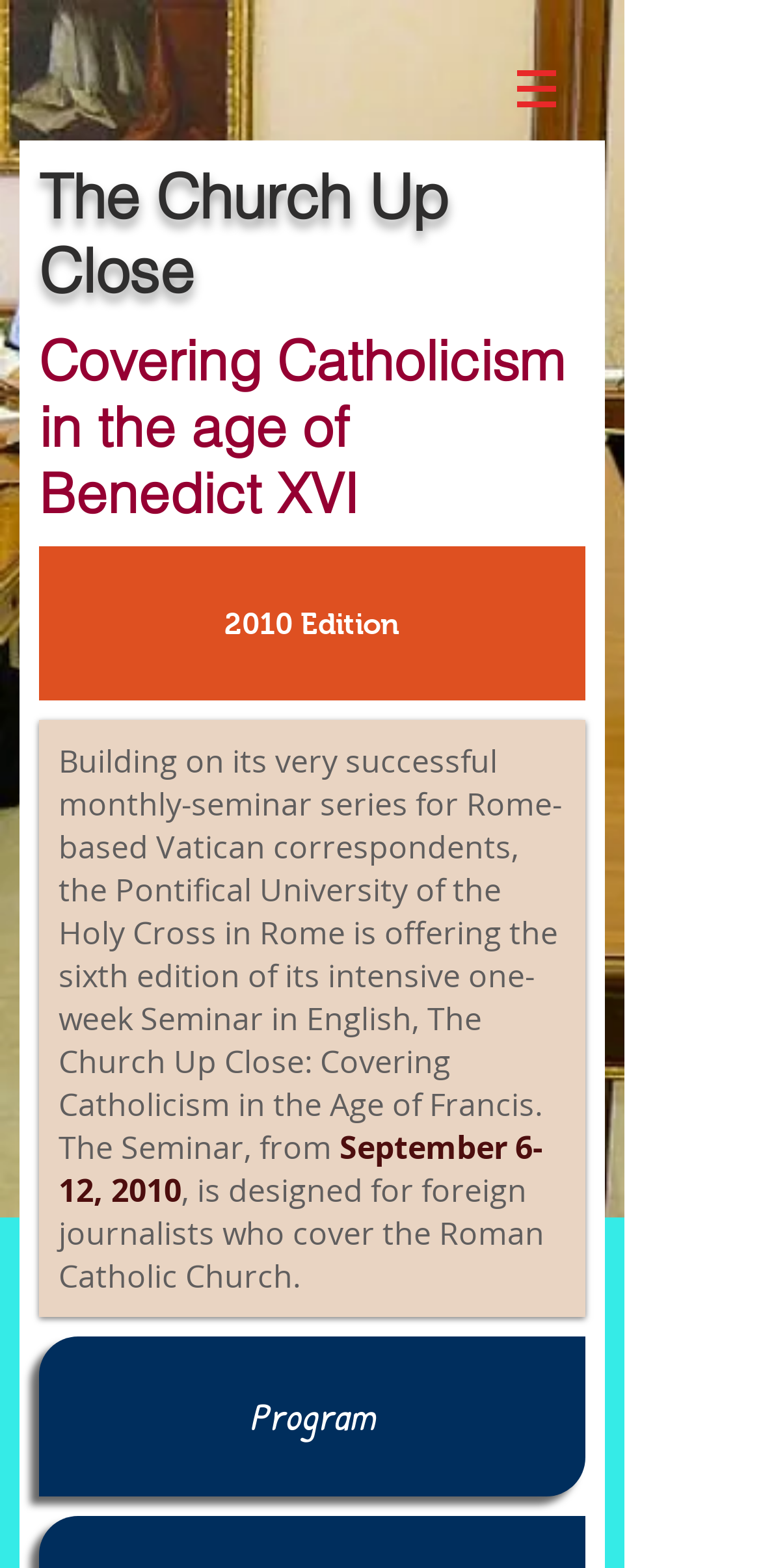Please locate the UI element described by "2010 Edition" and provide its bounding box coordinates.

[0.051, 0.348, 0.769, 0.447]